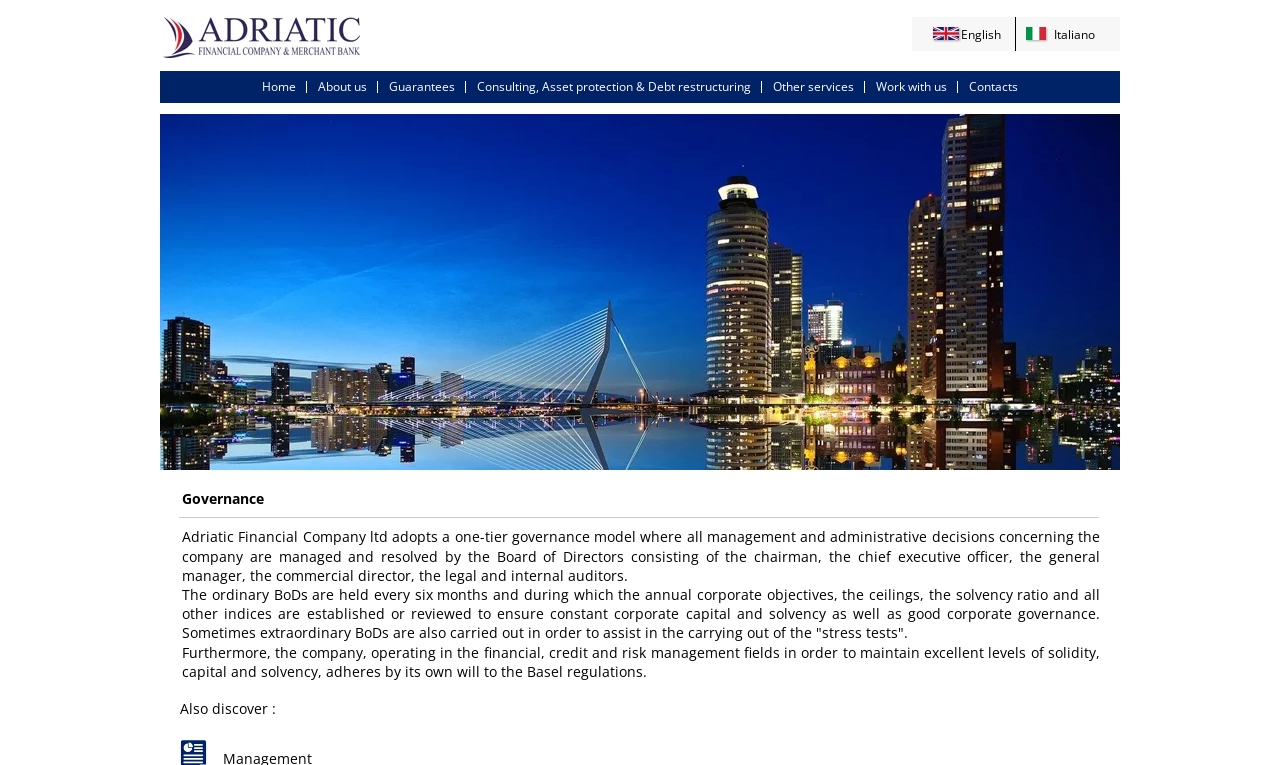Locate the bounding box coordinates of the clickable part needed for the task: "Click the logo".

[0.127, 0.022, 0.281, 0.076]